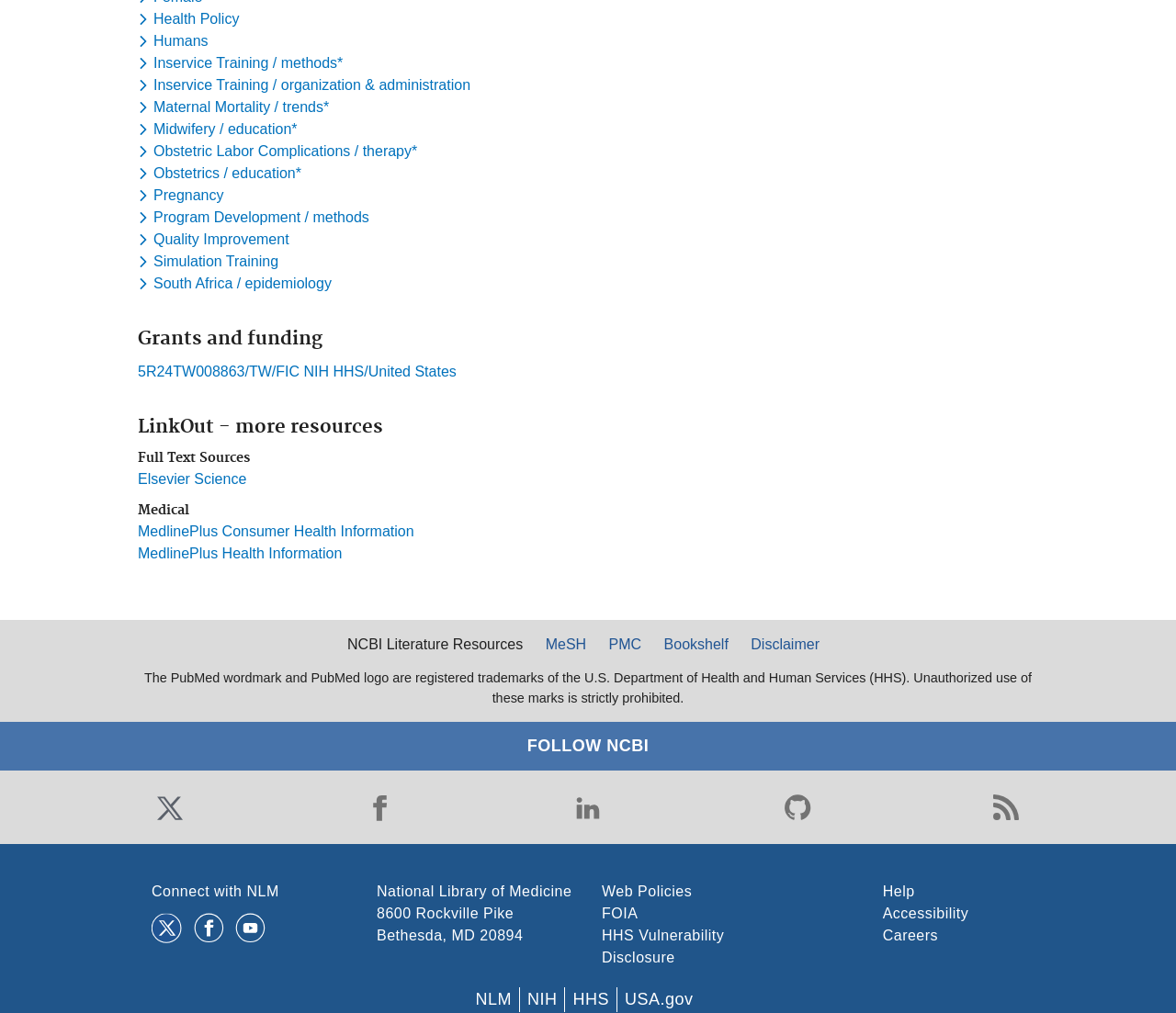Show the bounding box coordinates of the element that should be clicked to complete the task: "Click on the 'Home' menu item".

None